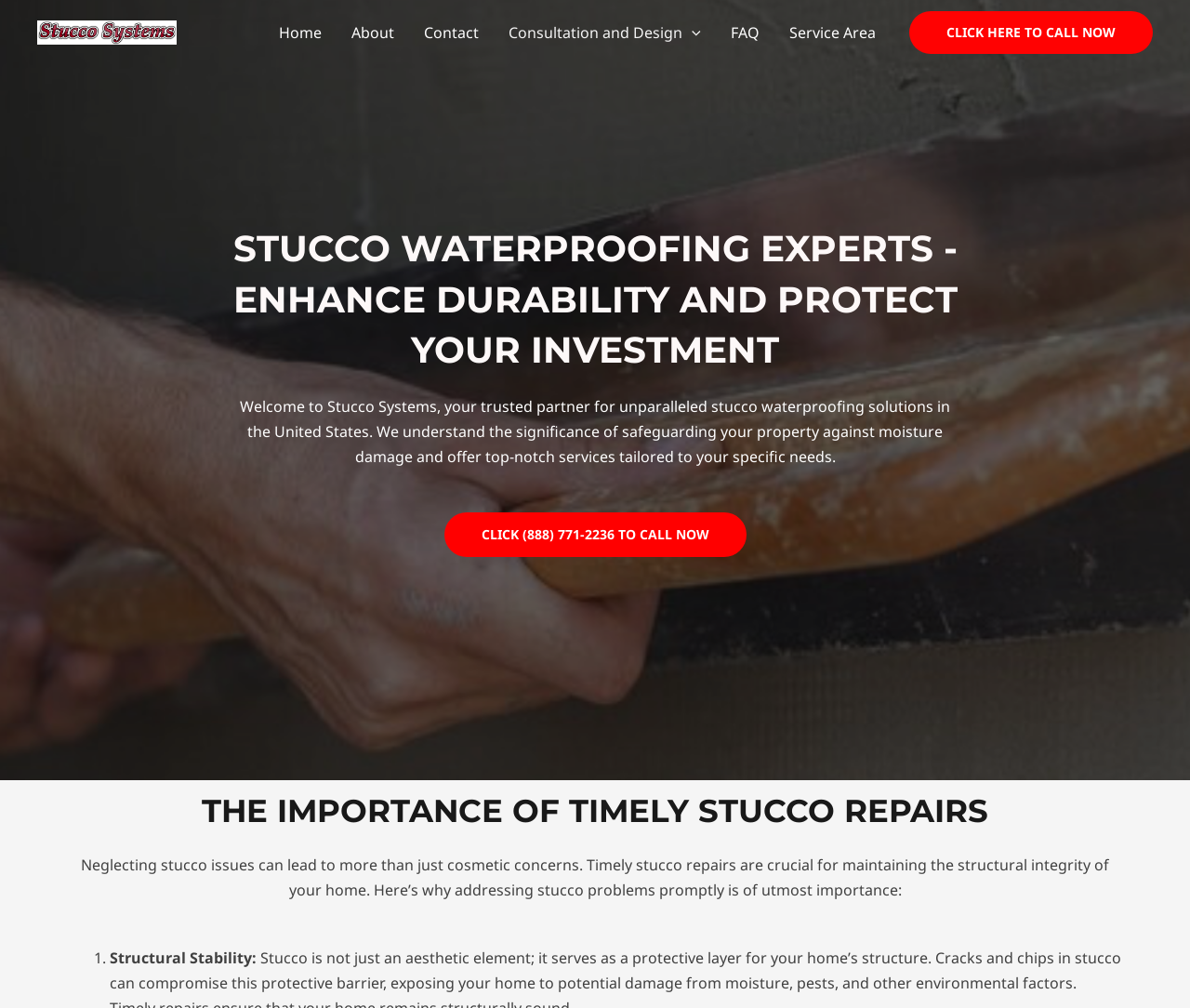Create an elaborate caption for the webpage.

The webpage is about Stucco Systems, a company that provides stucco waterproofing solutions in the United States. At the top left, there is a link to the company's homepage, "Stucco Systems". Next to it, there is a navigation menu with links to various pages, including "Home", "About", "Contact", "Consultation and Design", "FAQ", and "Service Area". The navigation menu is followed by a call-to-action link, "CLICK HERE TO CALL NOW", which is prominently displayed.

Below the navigation menu, there is a heading that reads "STUCCO WATERPROOFING EXPERTS - ENHANCE DURABILITY AND PROTECT YOUR INVESTMENT". This is followed by a paragraph of text that welcomes visitors to Stucco Systems and explains the importance of safeguarding properties against moisture damage. There is also a link to call the company now, "CLICK (888) 771-2236 TO CALL NOW".

Further down the page, there is another heading, "THE IMPORTANCE OF TIMELY STUCCO REPAIRS", which is followed by a paragraph of text that explains the importance of timely stucco repairs for maintaining the structural integrity of homes. Below this, there is a list with a single item, "Structural Stability:", which is likely the first point in a list of reasons why timely stucco repairs are important.